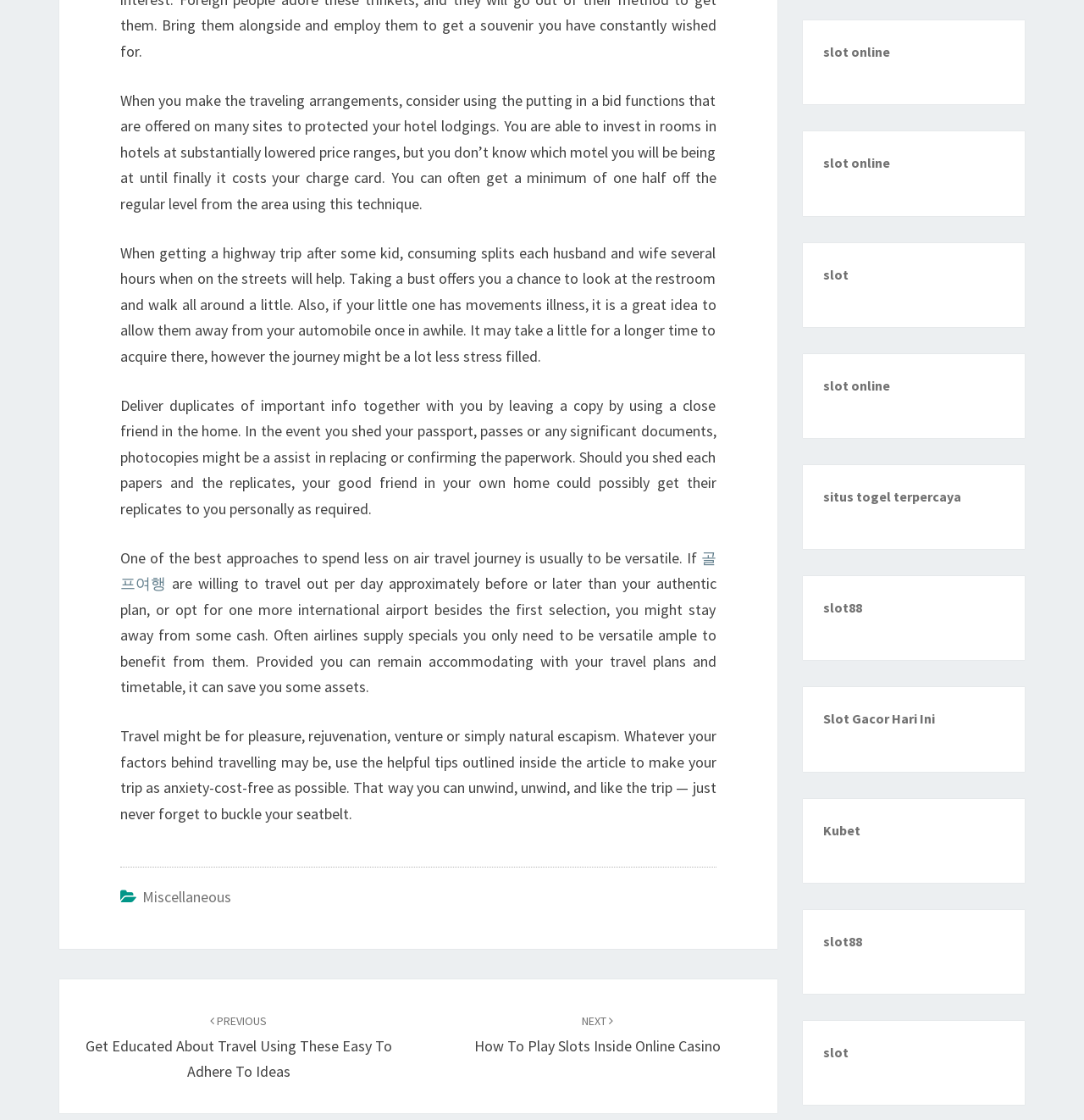Please identify the coordinates of the bounding box that should be clicked to fulfill this instruction: "Click on the link 'Miscellaneous'".

[0.131, 0.792, 0.213, 0.81]